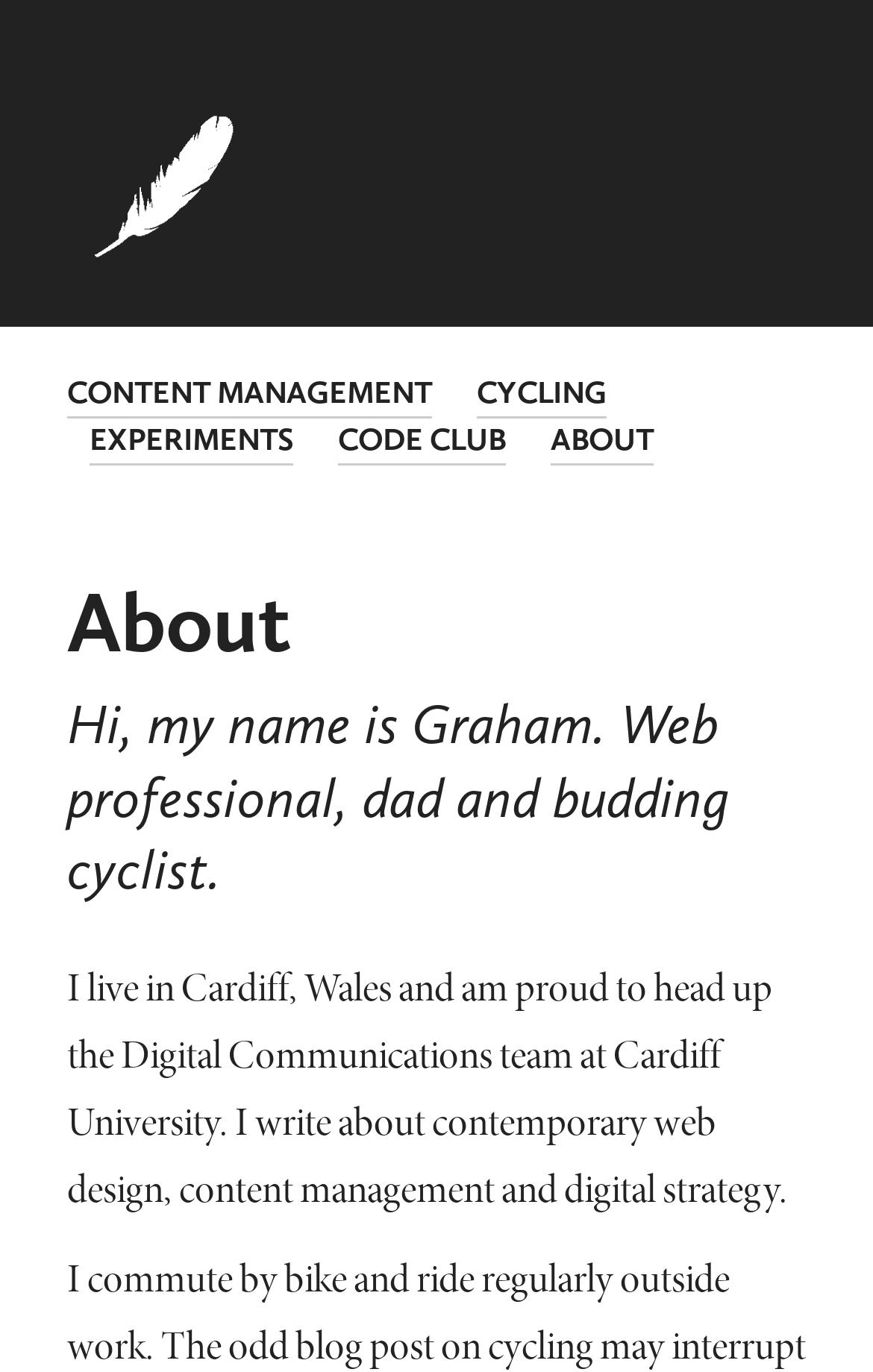What is Graham's profession?
Look at the image and answer the question using a single word or phrase.

Web professional